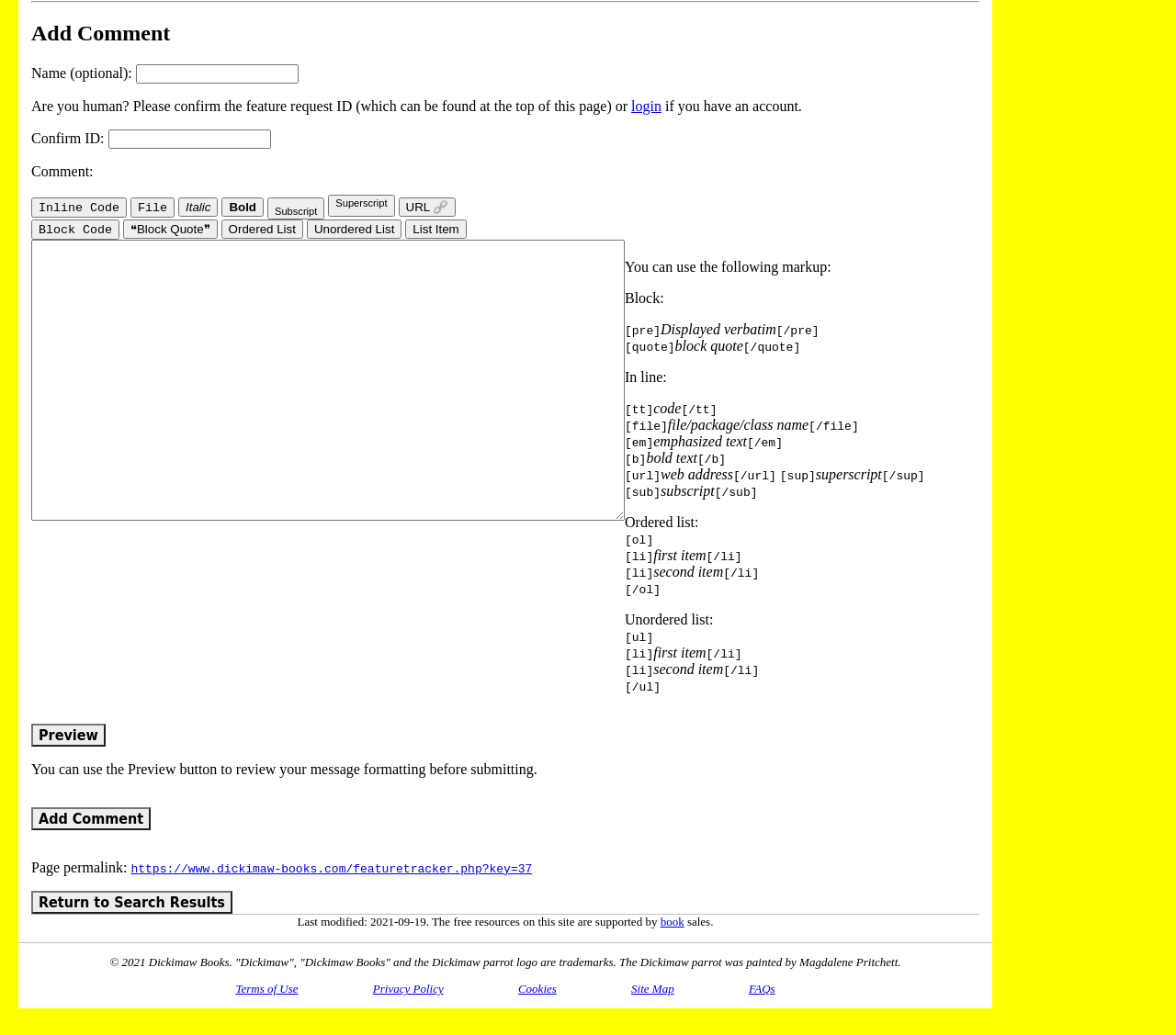Please find the bounding box coordinates of the element's region to be clicked to carry out this instruction: "Click the login link".

[0.537, 0.095, 0.562, 0.11]